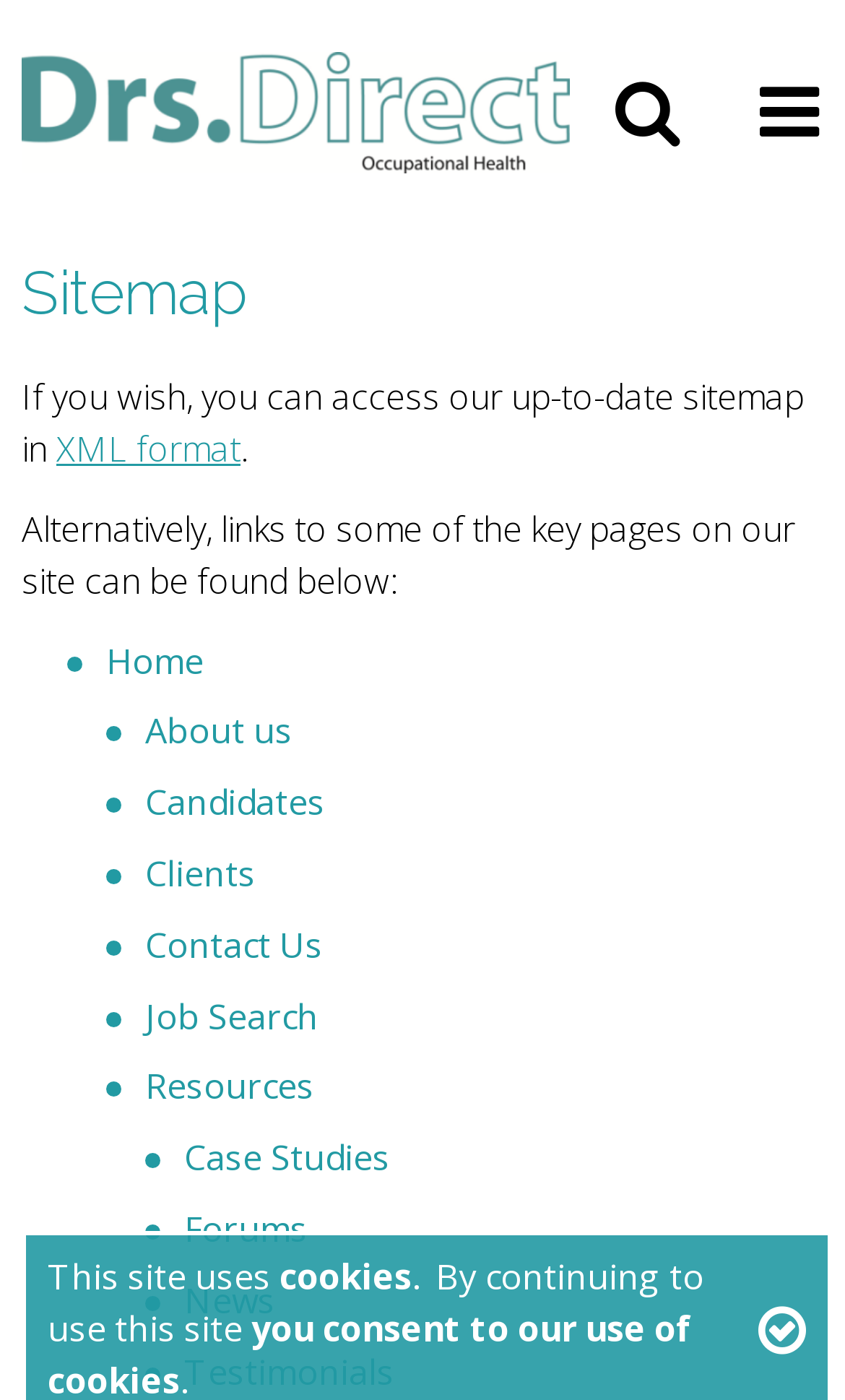Respond to the question below with a single word or phrase:
What is the alternative format to access the sitemap?

XML format